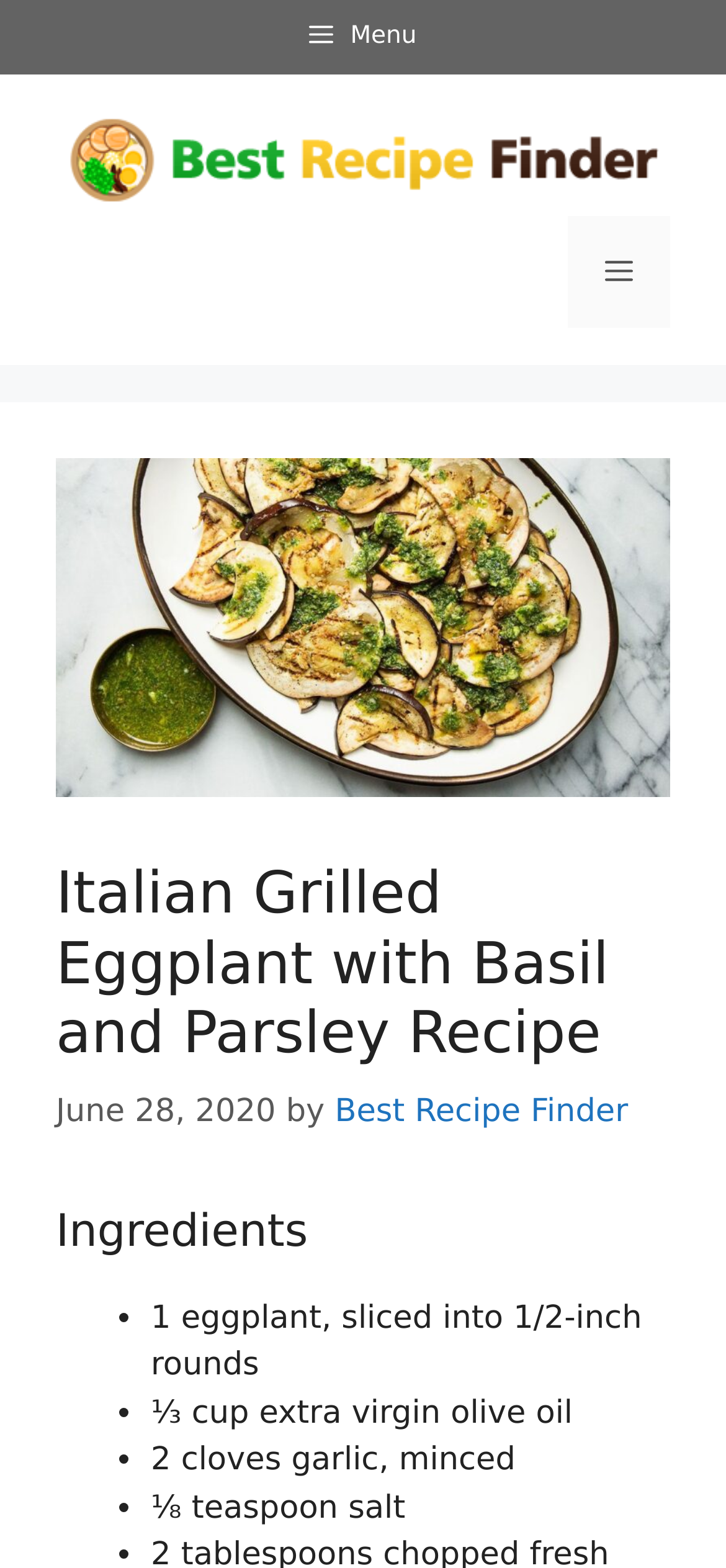Please answer the following query using a single word or phrase: 
How many ingredients are listed?

At least 4